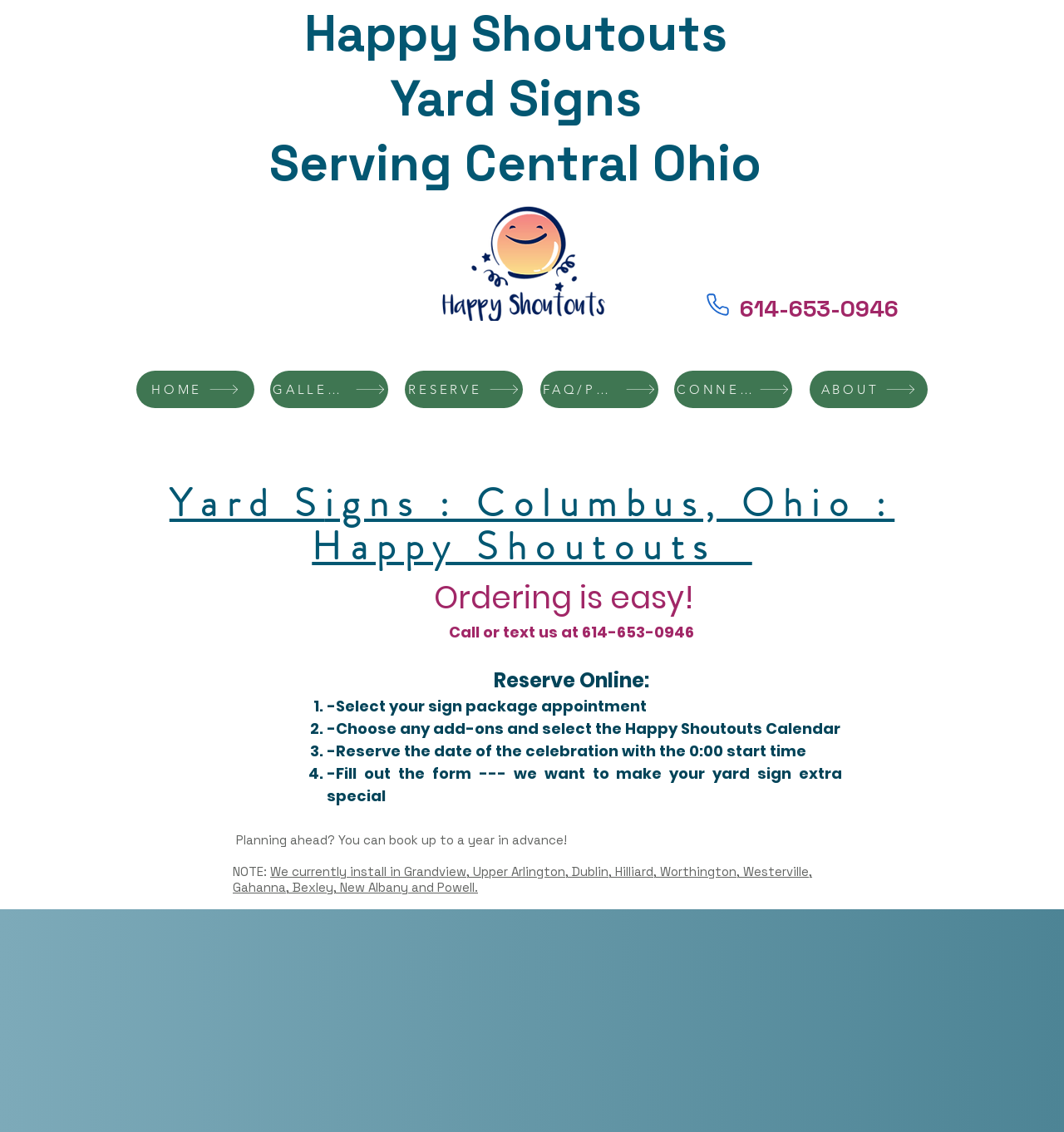Determine the bounding box coordinates of the area to click in order to meet this instruction: "Click the 'RESERVE' link".

[0.38, 0.328, 0.491, 0.361]